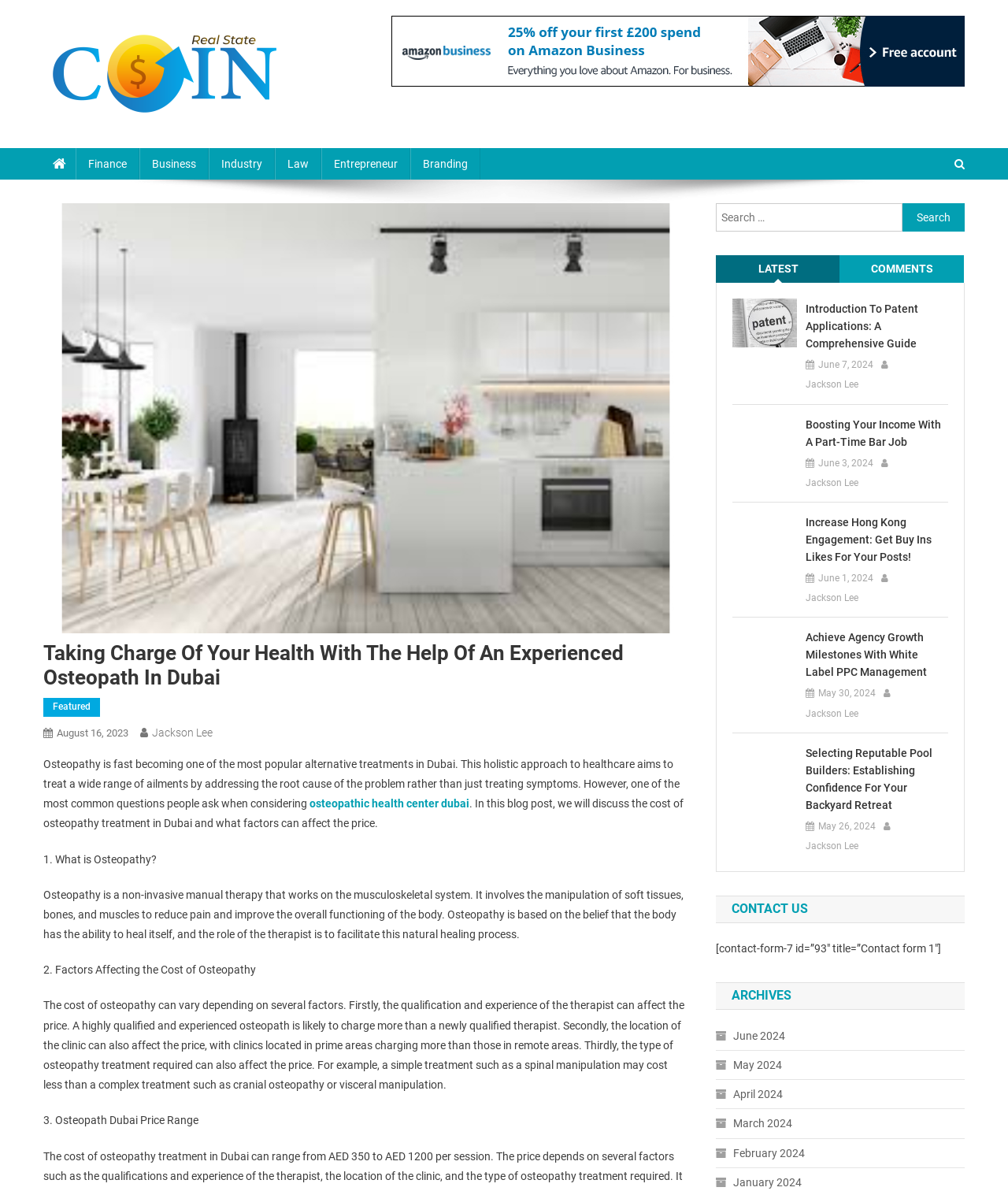What is the location of the osteopath?
Based on the image, answer the question with as much detail as possible.

The location of the osteopath can be determined from the title of the webpage, which mentions 'Dubai' as the location where the osteopath is based.